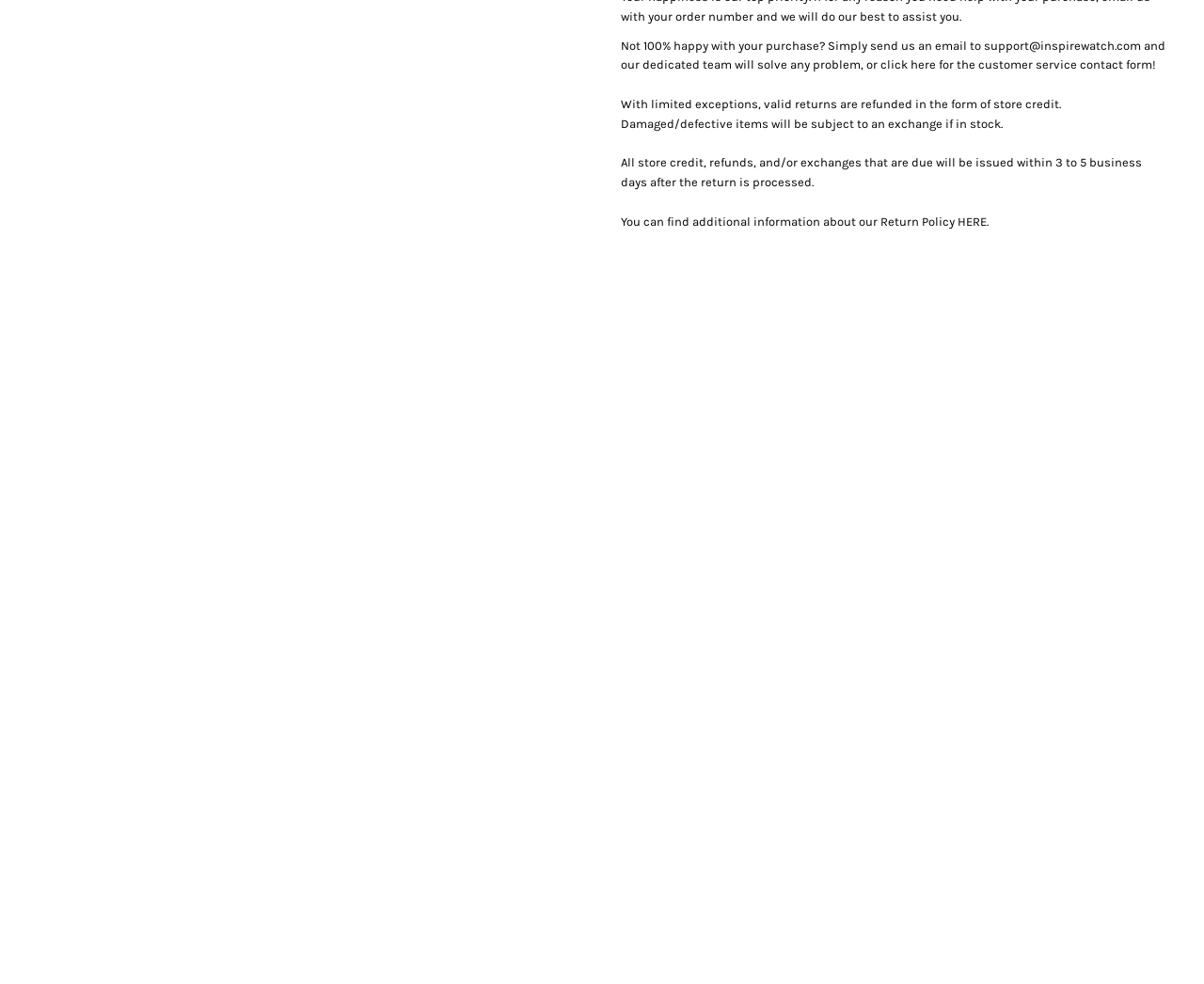Please identify the bounding box coordinates for the region that you need to click to follow this instruction: "view return policy".

[0.041, 0.559, 0.164, 0.573]